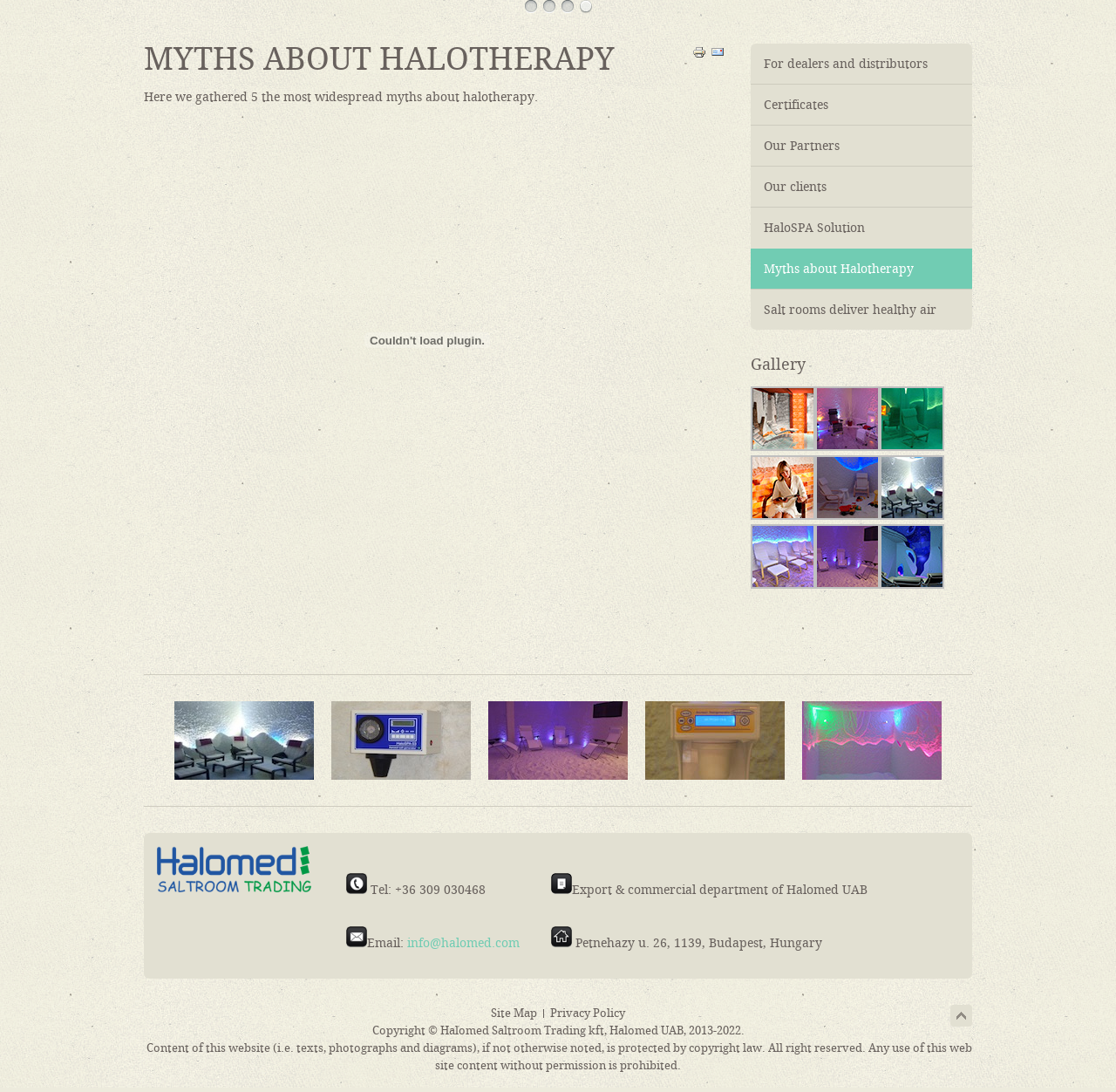Please specify the bounding box coordinates in the format (top-left x, top-left y, bottom-right x, bottom-right y), with values ranging from 0 to 1. Identify the bounding box for the UI component described as follows: parent_node: Site Map

[0.852, 0.92, 0.871, 0.94]